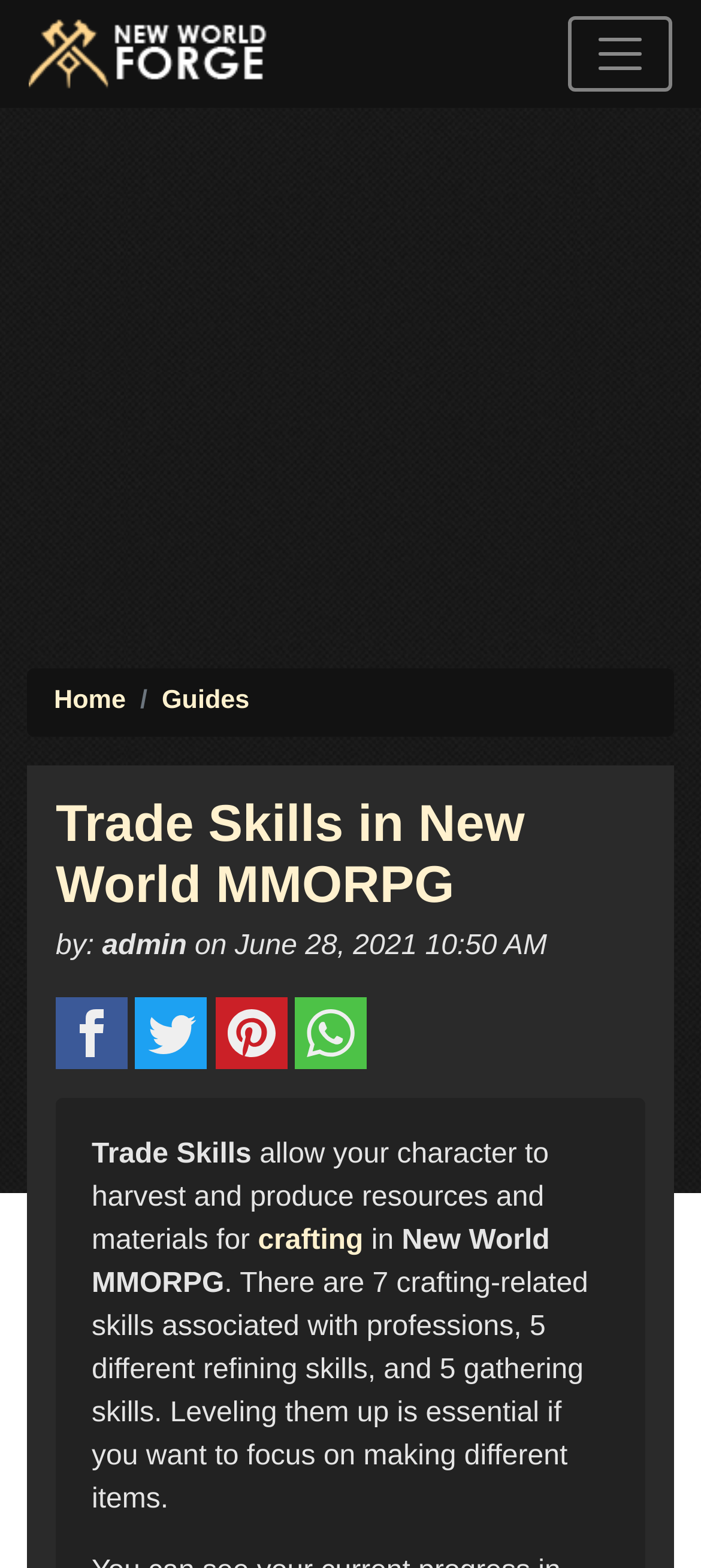Please provide the bounding box coordinates for the element that needs to be clicked to perform the following instruction: "Click the Toggle navigation button". The coordinates should be given as four float numbers between 0 and 1, i.e., [left, top, right, bottom].

[0.81, 0.01, 0.959, 0.058]